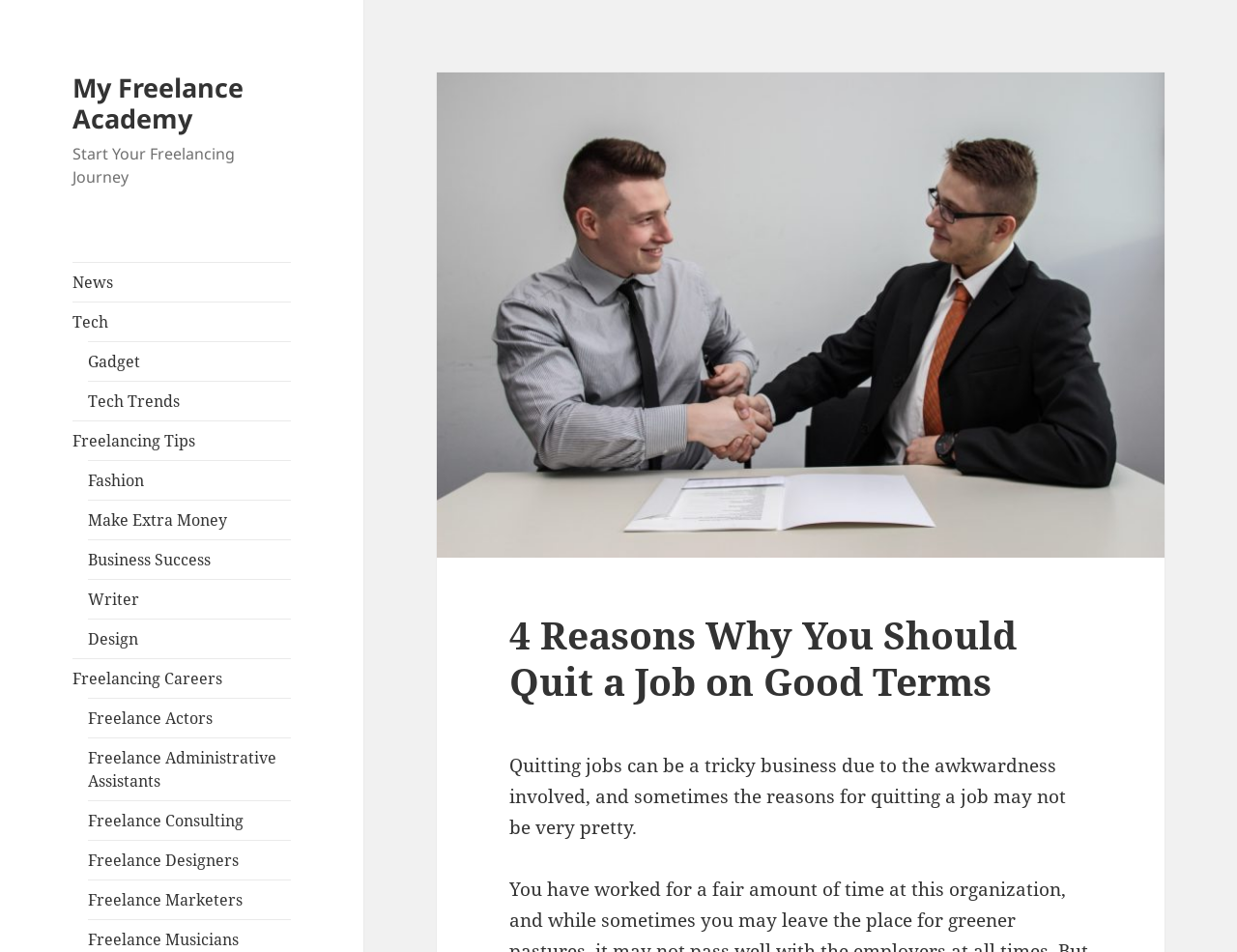Provide the bounding box coordinates of the HTML element described by the text: "Freelance Administrative Assistants". The coordinates should be in the format [left, top, right, bottom] with values between 0 and 1.

[0.071, 0.775, 0.235, 0.84]